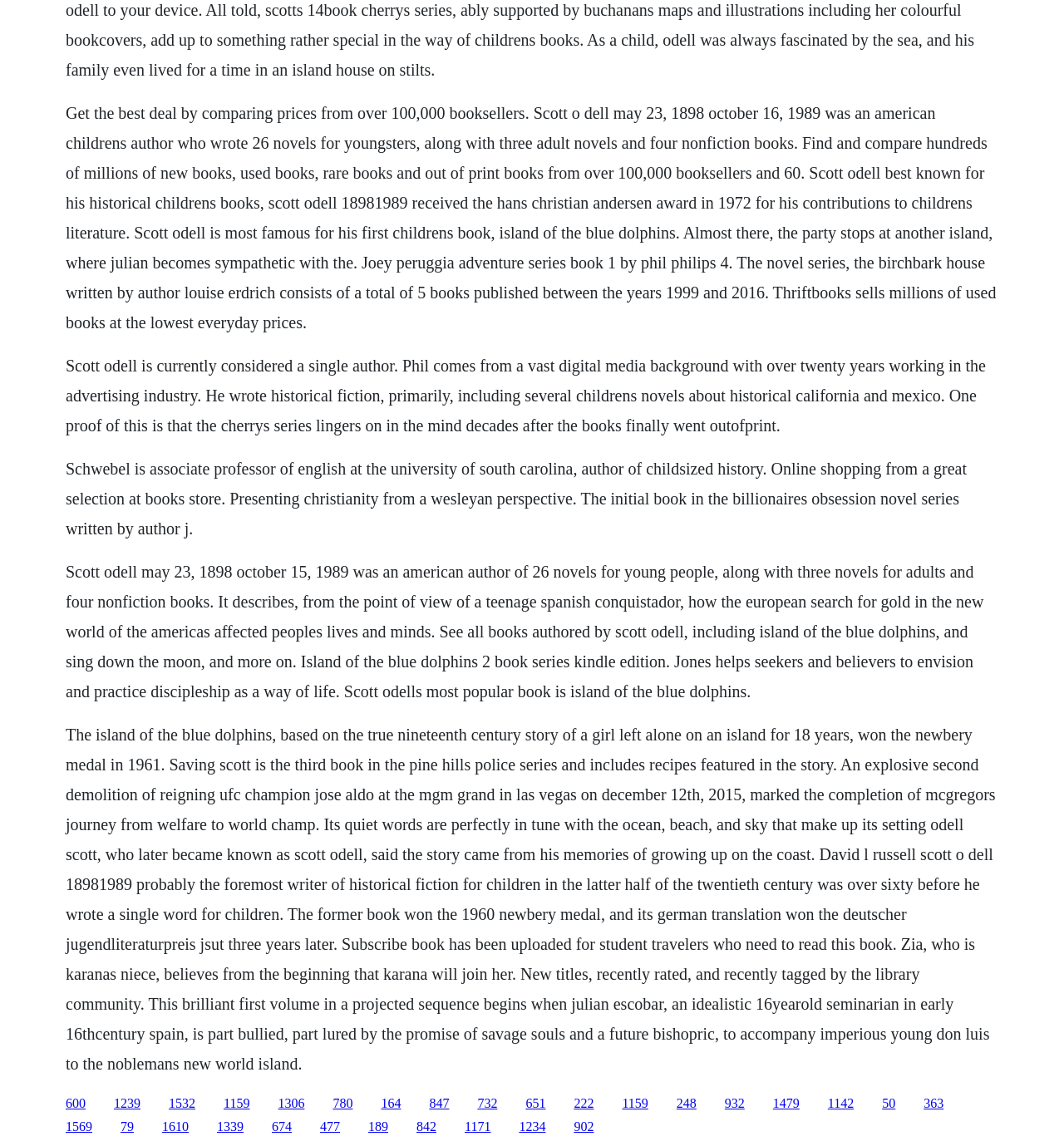Identify the bounding box coordinates of the section that should be clicked to achieve the task described: "Click on the link '1306'".

[0.261, 0.956, 0.286, 0.969]